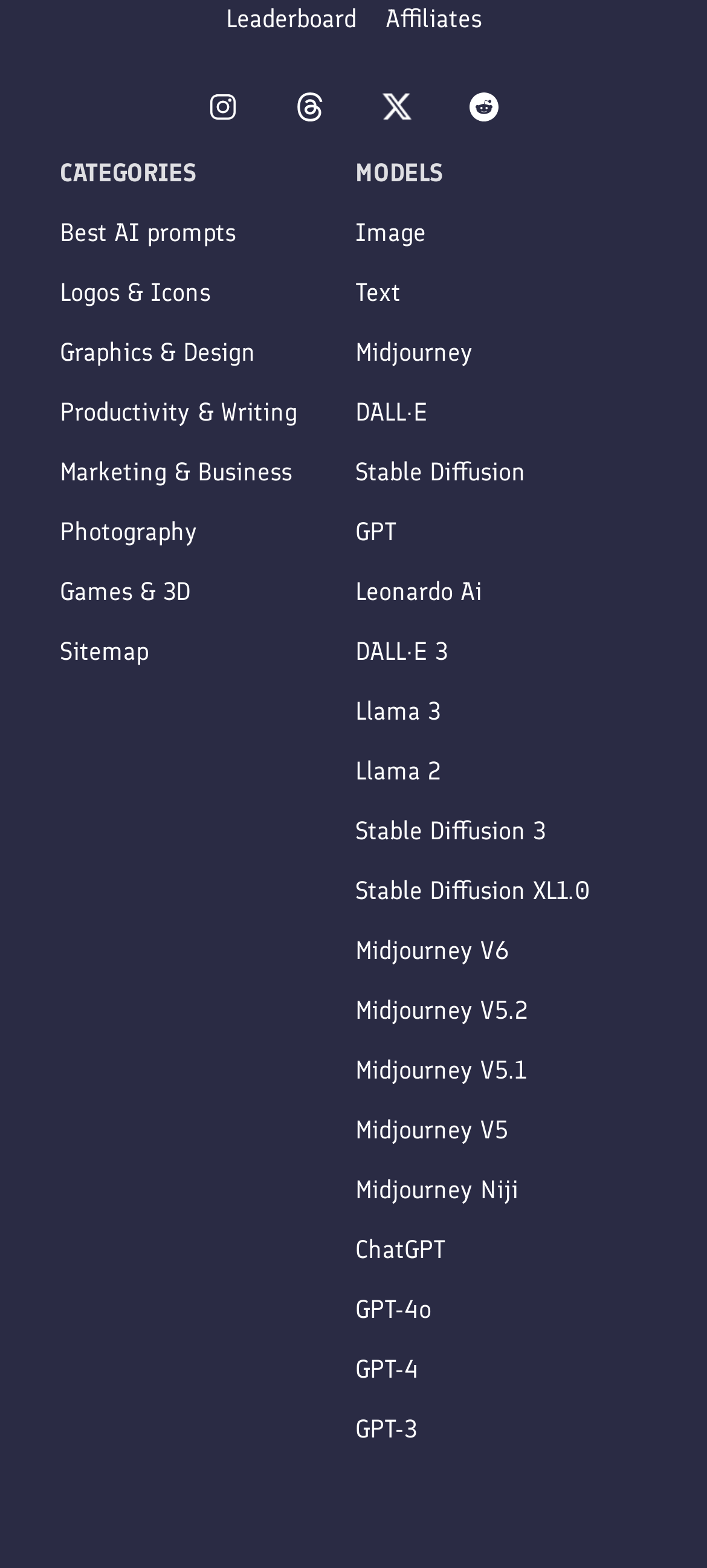Can you pinpoint the bounding box coordinates for the clickable element required for this instruction: "Go to Sitemap"? The coordinates should be four float numbers between 0 and 1, i.e., [left, top, right, bottom].

[0.085, 0.406, 0.421, 0.425]